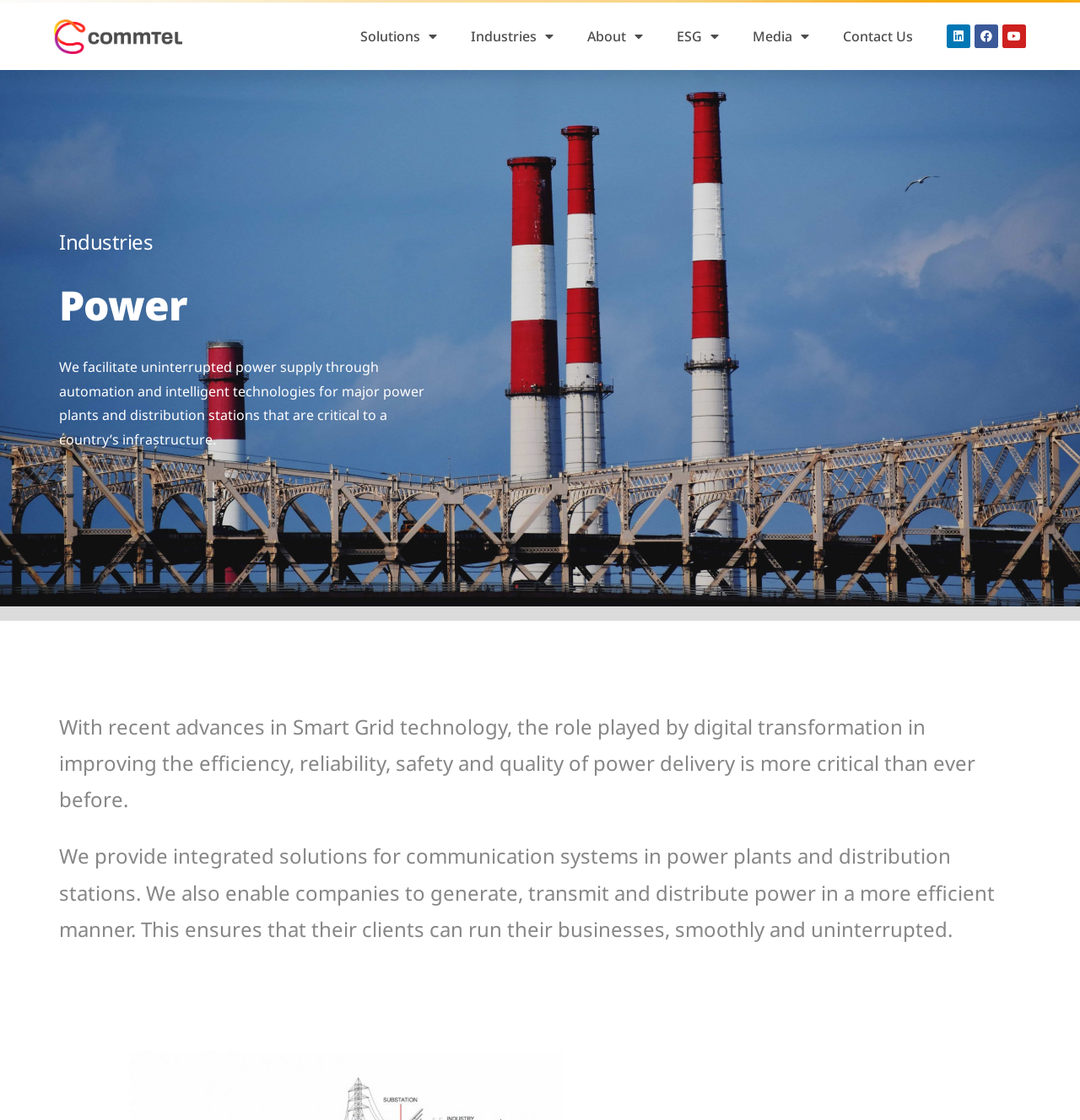Examine the screenshot and answer the question in as much detail as possible: What is the company's approach to power generation and distribution?

According to the description 'We facilitate uninterrupted power supply through automation and intelligent technologies for major power plants and distribution stations that are critical to a country’s infrastructure.', the company's approach to power generation and distribution involves the use of automation and intelligent technologies.